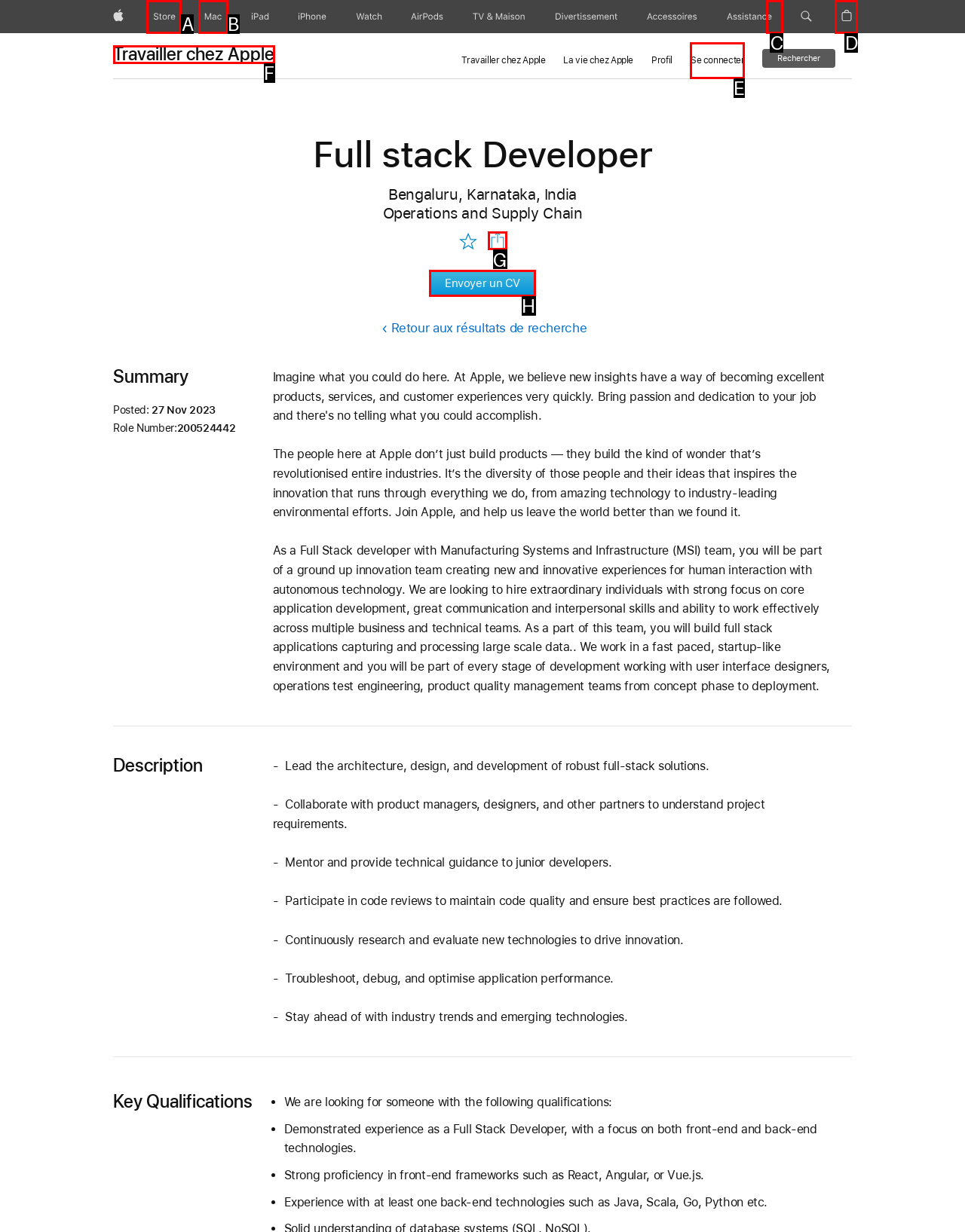Which lettered option should I select to achieve the task: Share Full stack Developer job according to the highlighted elements in the screenshot?

G